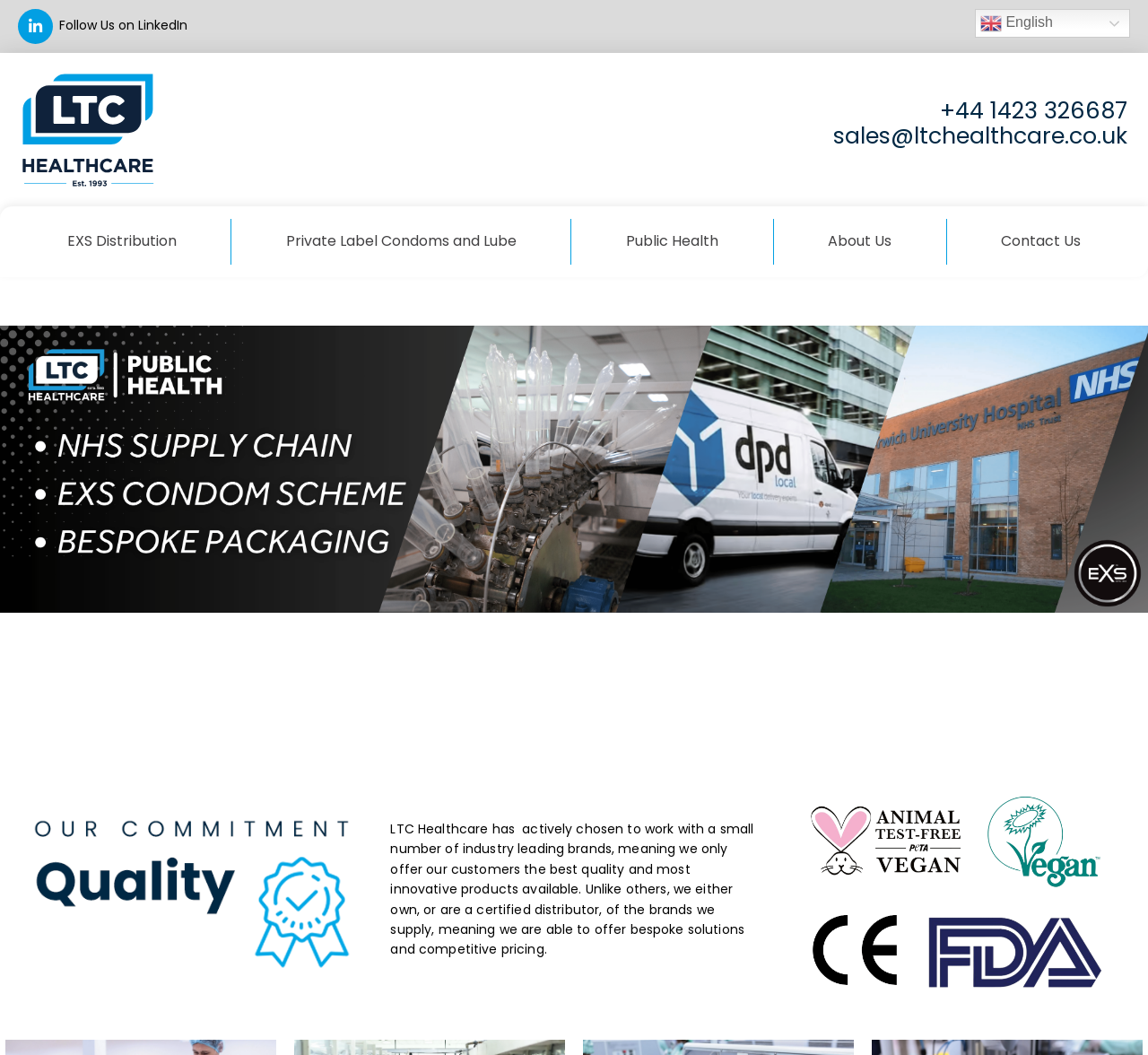Find the bounding box of the UI element described as: "English". The bounding box coordinates should be given as four float values between 0 and 1, i.e., [left, top, right, bottom].

[0.849, 0.009, 0.984, 0.036]